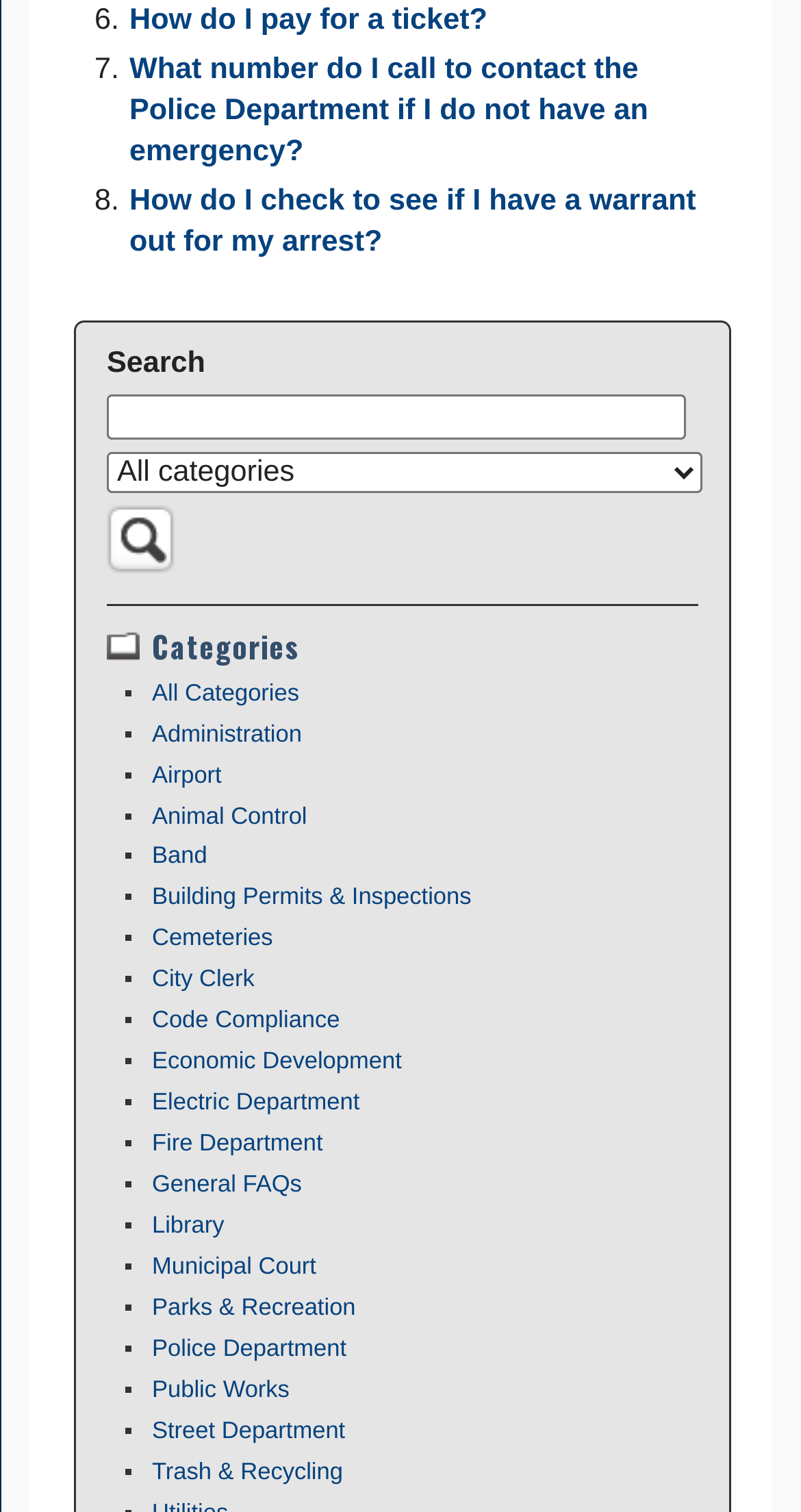Kindly determine the bounding box coordinates of the area that needs to be clicked to fulfill this instruction: "Contact the Police Department".

[0.161, 0.123, 0.869, 0.172]